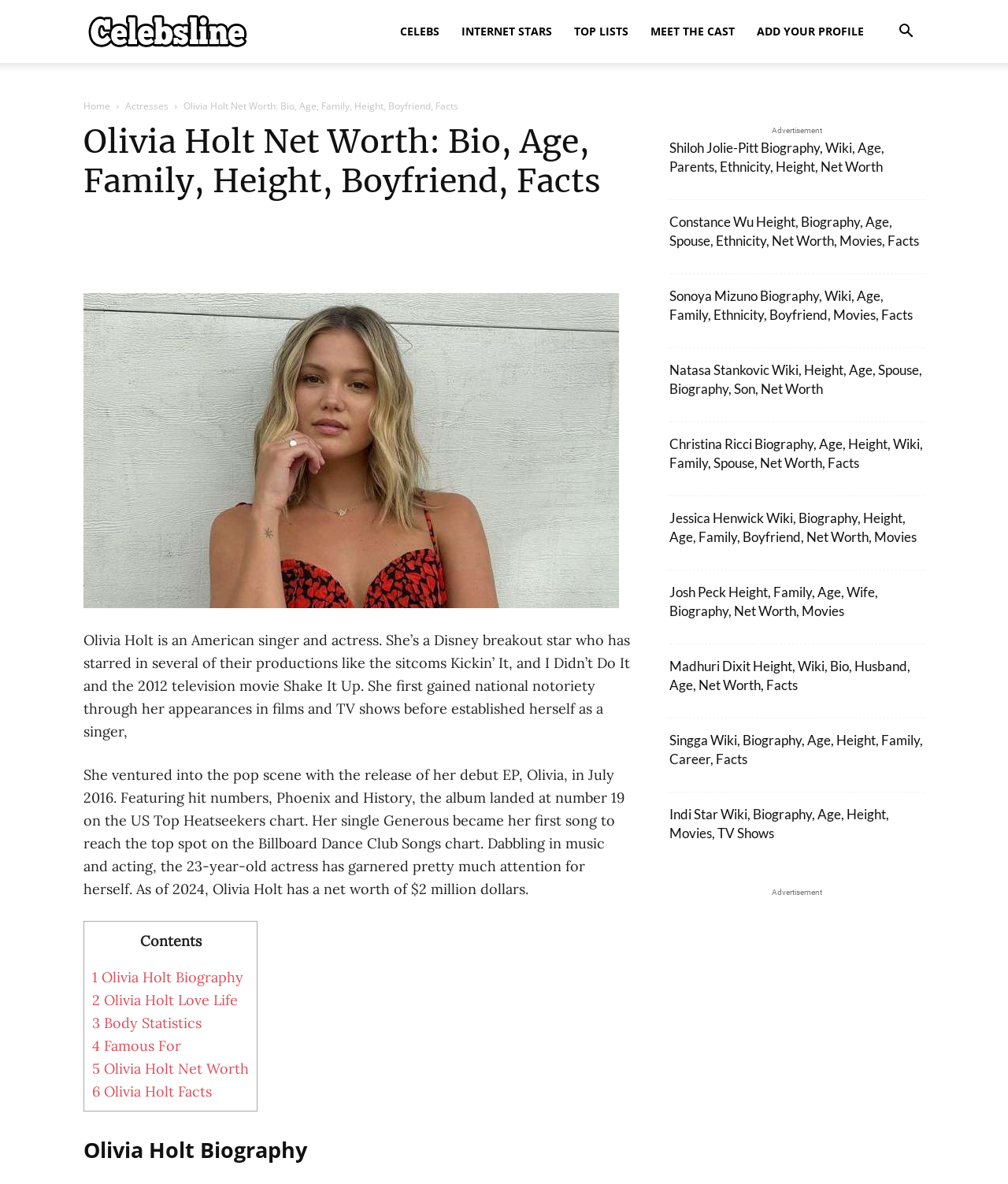Locate the heading on the webpage and return its text.

Olivia Holt Net Worth: Bio, Age, Family, Height, Boyfriend, Facts